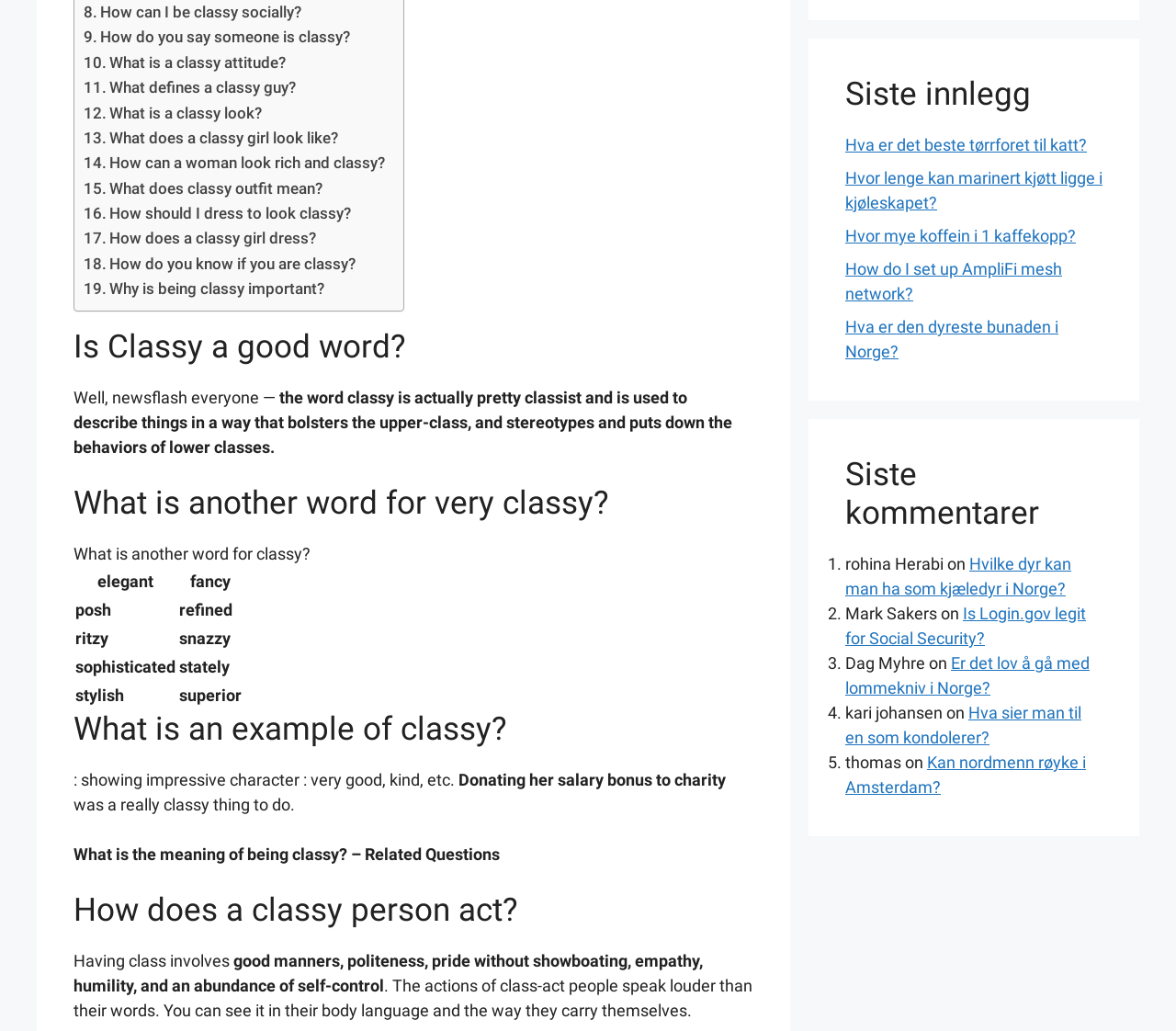Find the bounding box of the UI element described as follows: "What is a classy attitude?".

[0.093, 0.052, 0.243, 0.069]